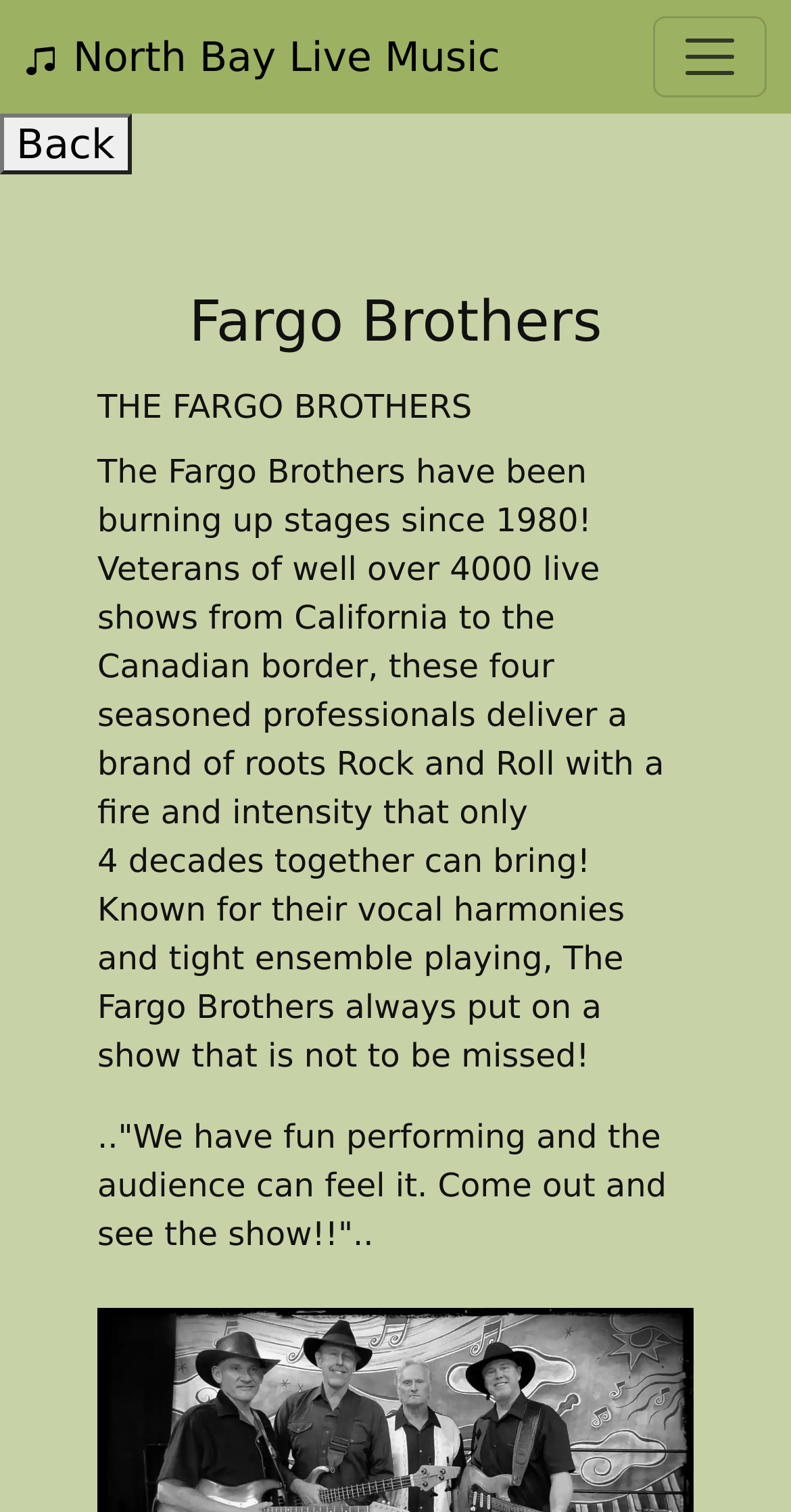What is the genre of music played by the Fargo Brothers?
Refer to the image and provide a one-word or short phrase answer.

Roots Rock and Roll